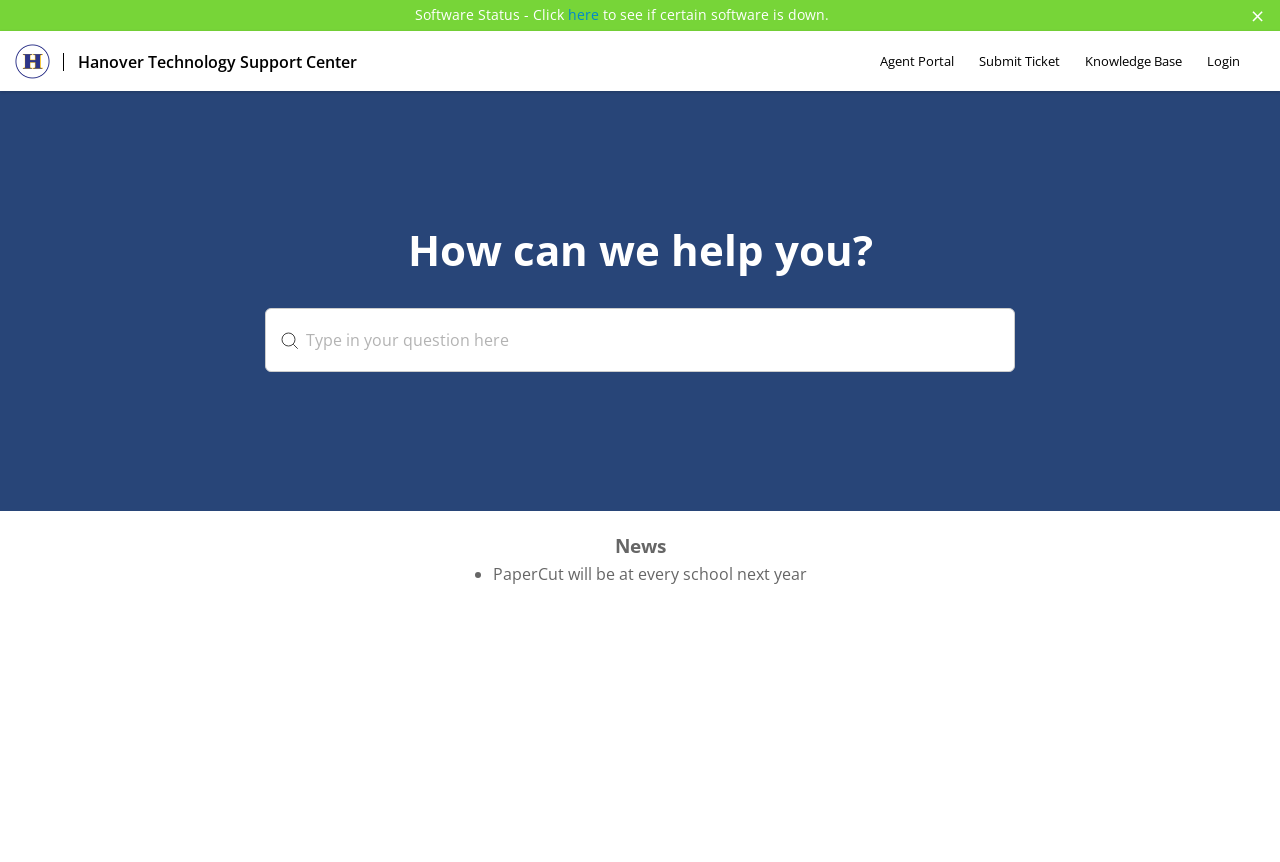Using the format (top-left x, top-left y, bottom-right x, bottom-right y), and given the element description, identify the bounding box coordinates within the screenshot: Agent Portal

[0.688, 0.06, 0.745, 0.081]